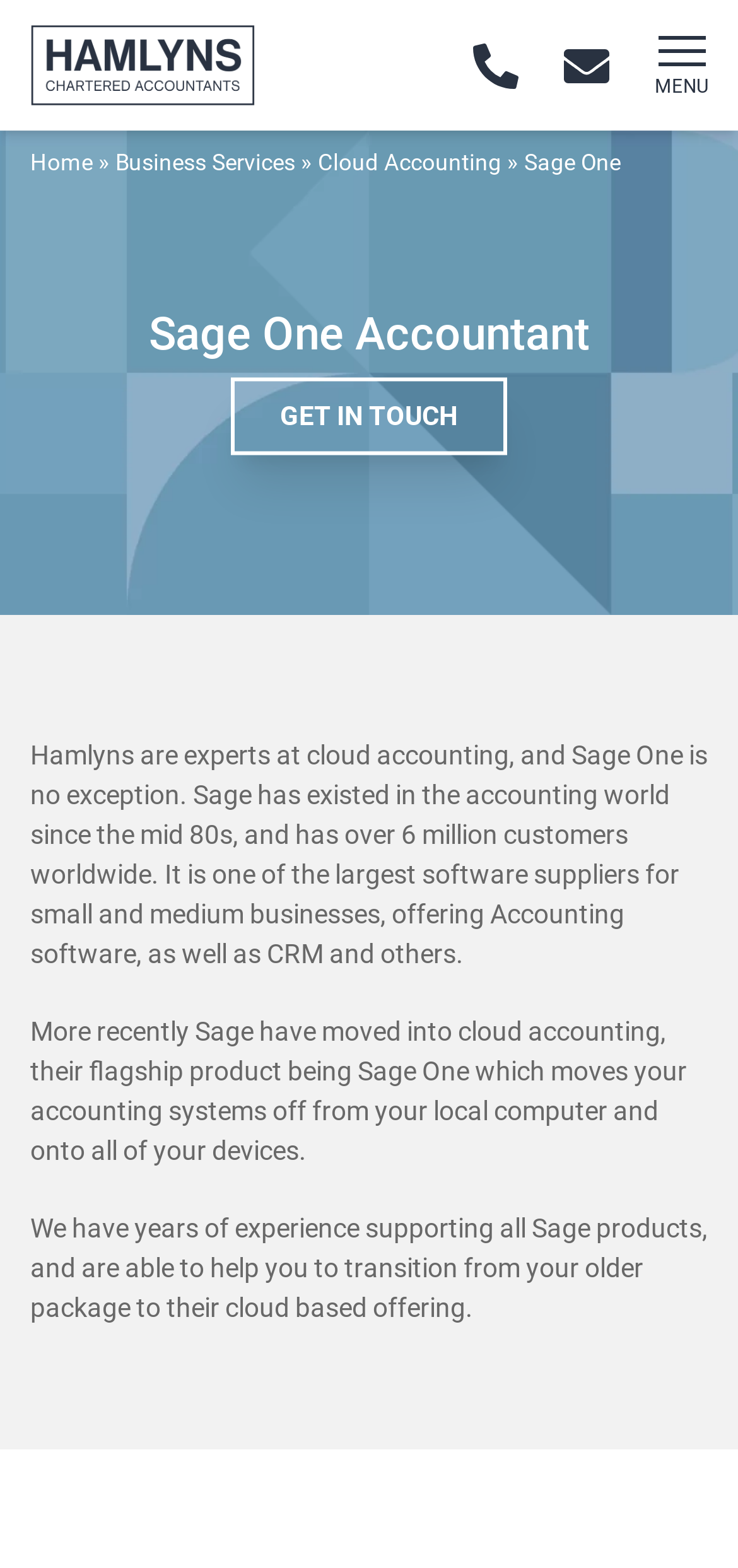Show the bounding box coordinates for the HTML element described as: "Cloud Accounting".

[0.431, 0.095, 0.679, 0.112]